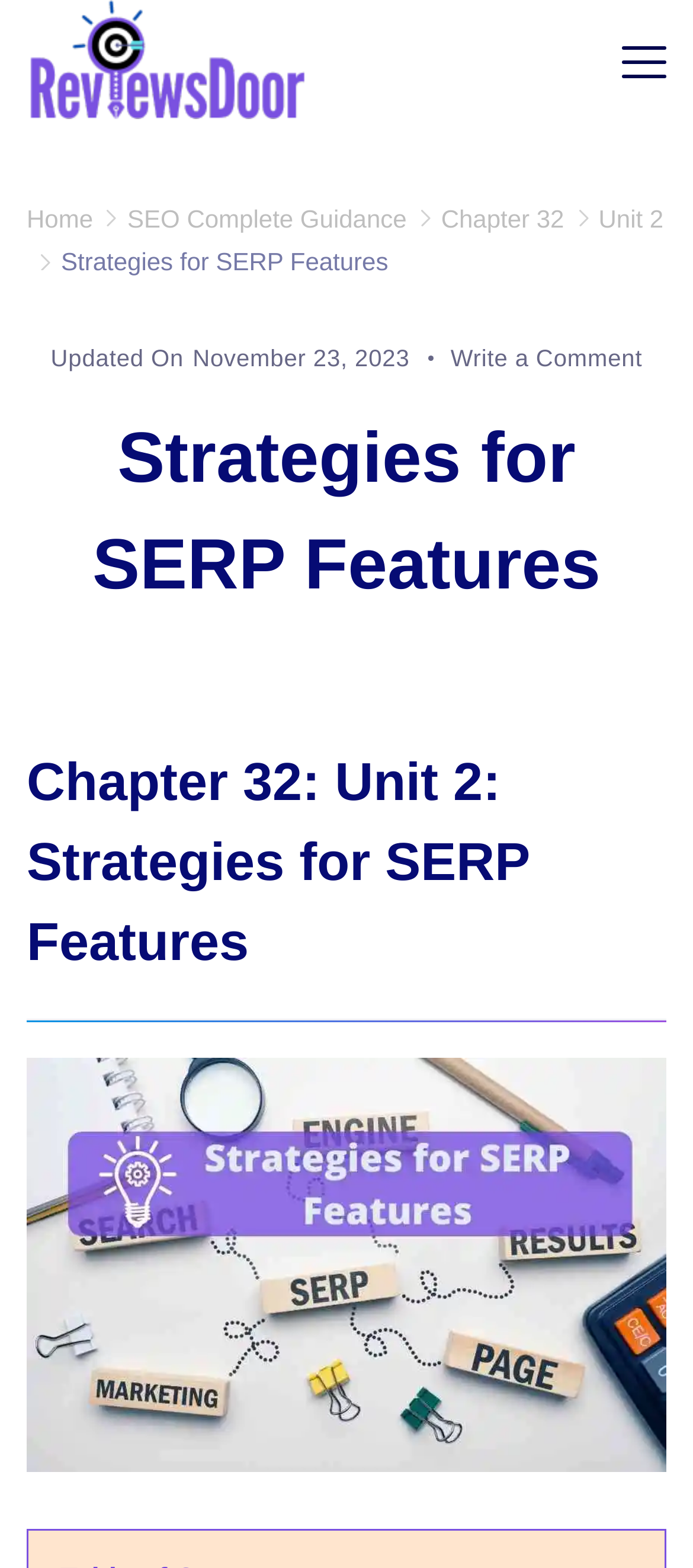Please analyze the image and provide a thorough answer to the question:
What is the name of the website?

The name of the website can be found at the top left corner of the webpage, where the logo and the website name 'ReviewsDoor.com' are displayed.